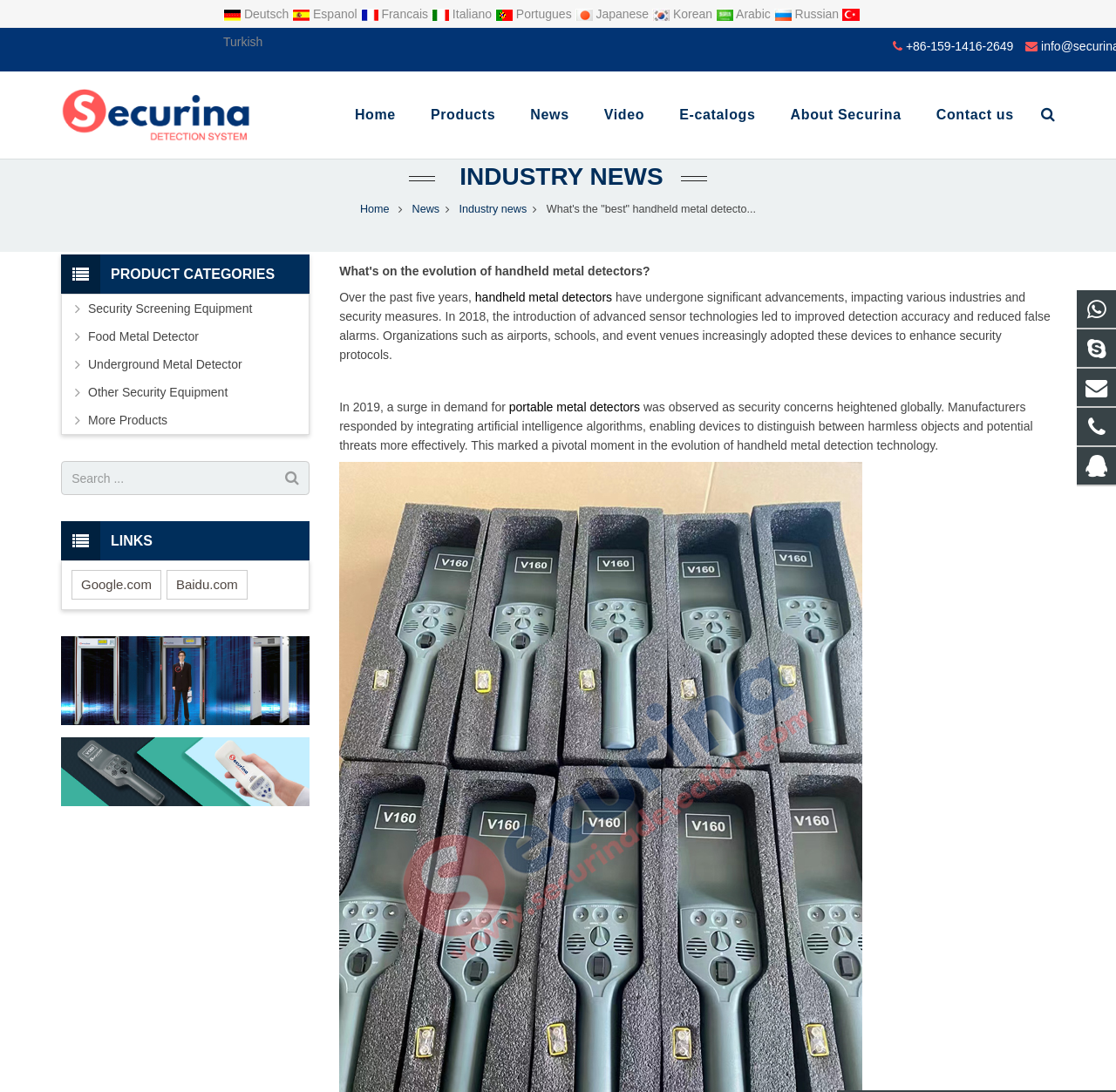Kindly determine the bounding box coordinates for the clickable area to achieve the given instruction: "Read the blog".

None